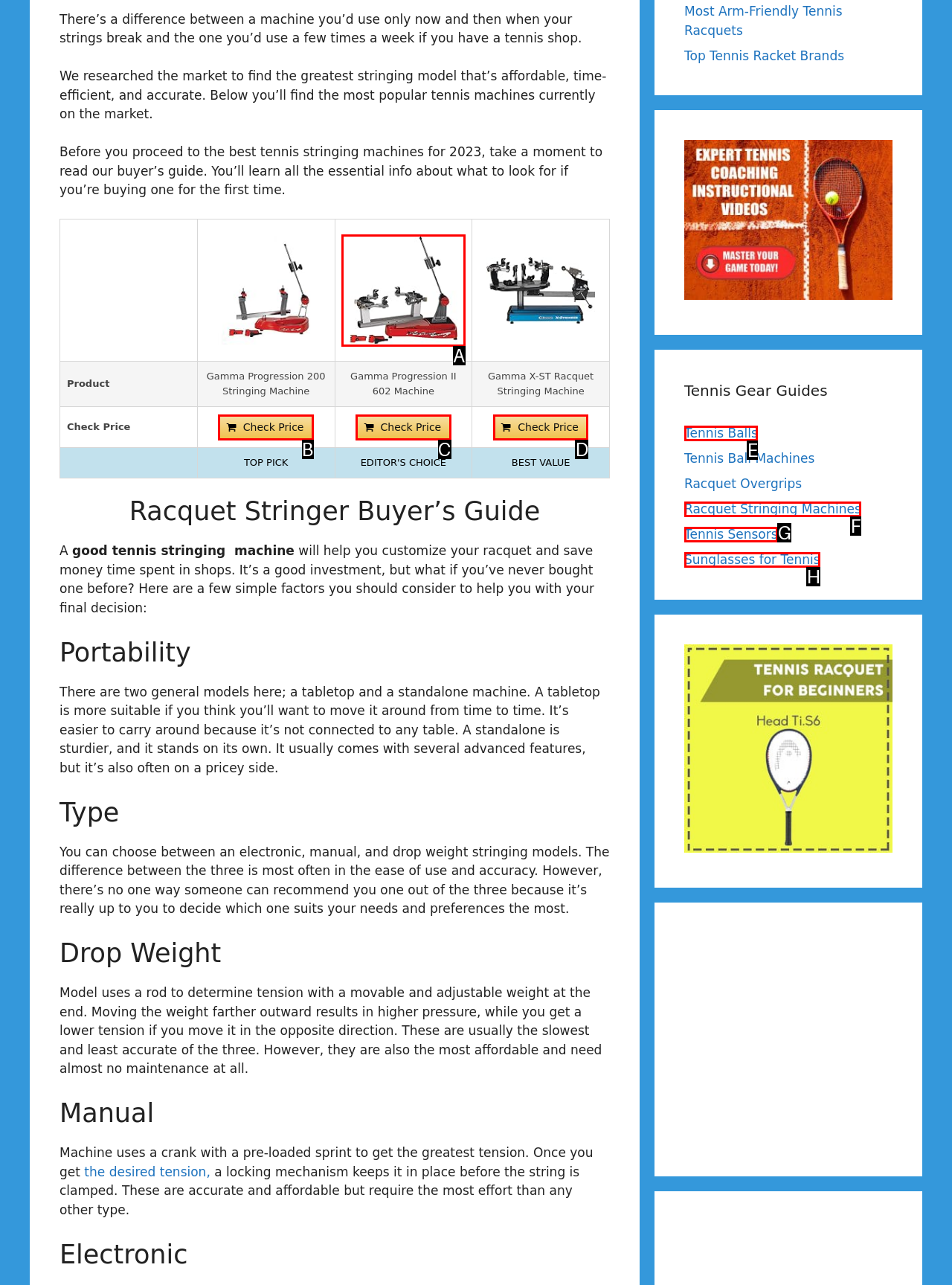Choose the HTML element that aligns with the description: Check Price. Indicate your choice by stating the letter.

D